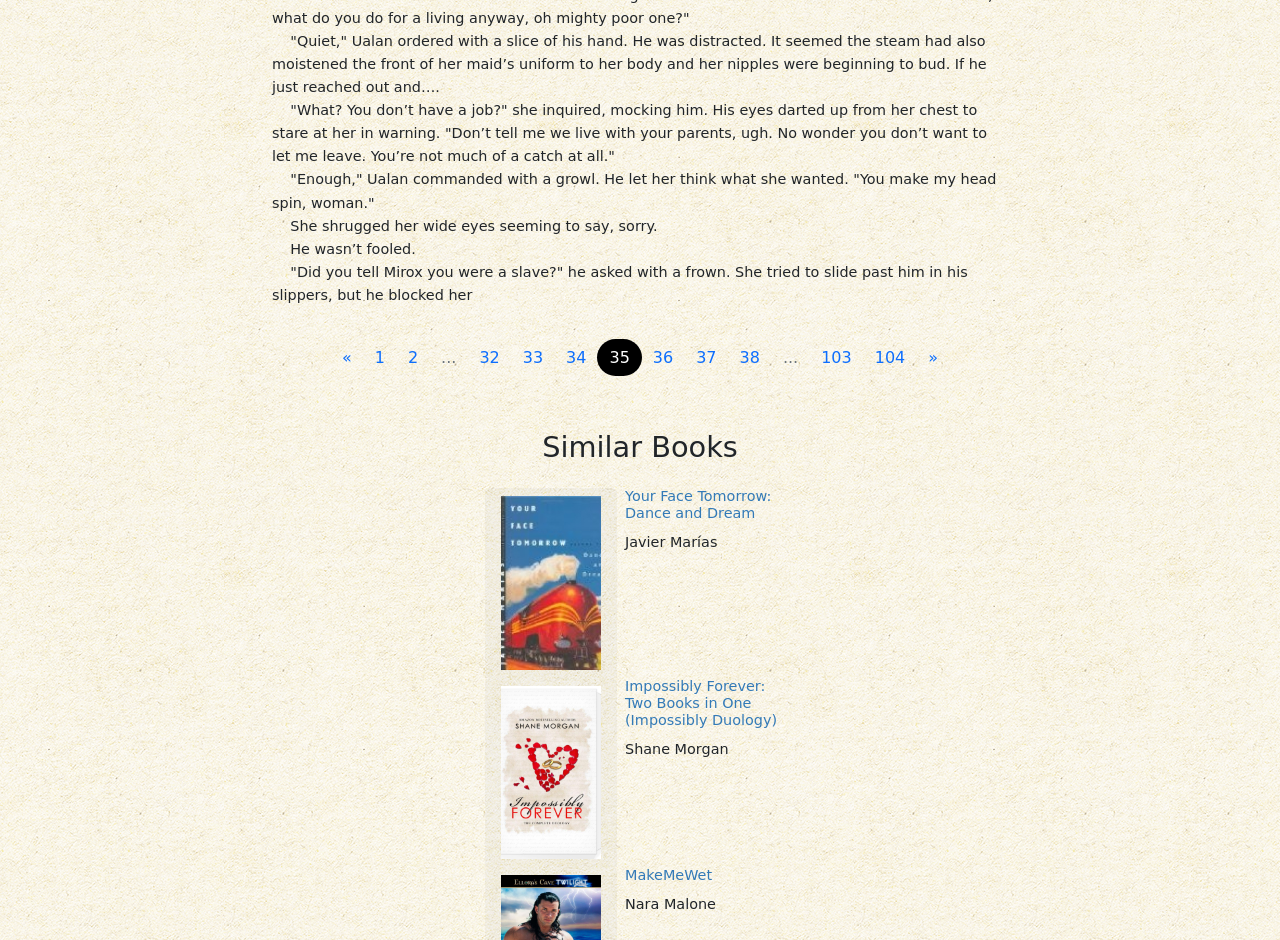Pinpoint the bounding box coordinates of the element that must be clicked to accomplish the following instruction: "Read similar book 'Impossibly Forever: Two Books in One (Impossibly Duology)'". The coordinates should be in the format of four float numbers between 0 and 1, i.e., [left, top, right, bottom].

[0.391, 0.812, 0.47, 0.829]